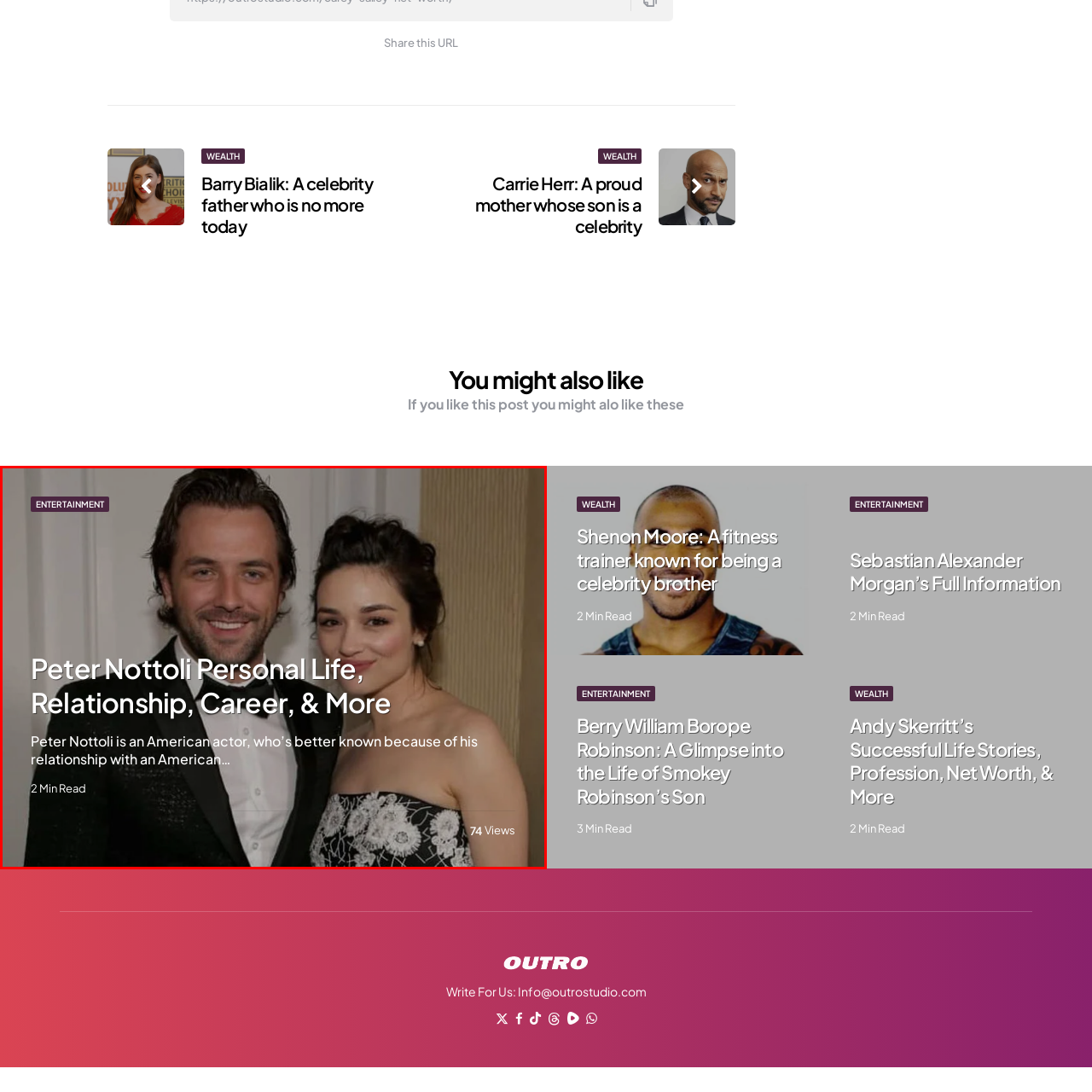How many views does the article have?
Carefully examine the image within the red bounding box and provide a comprehensive answer based on what you observe.

The number of views of the article can be found in the caption, which mentions that the article has a notable audience of 74 views.